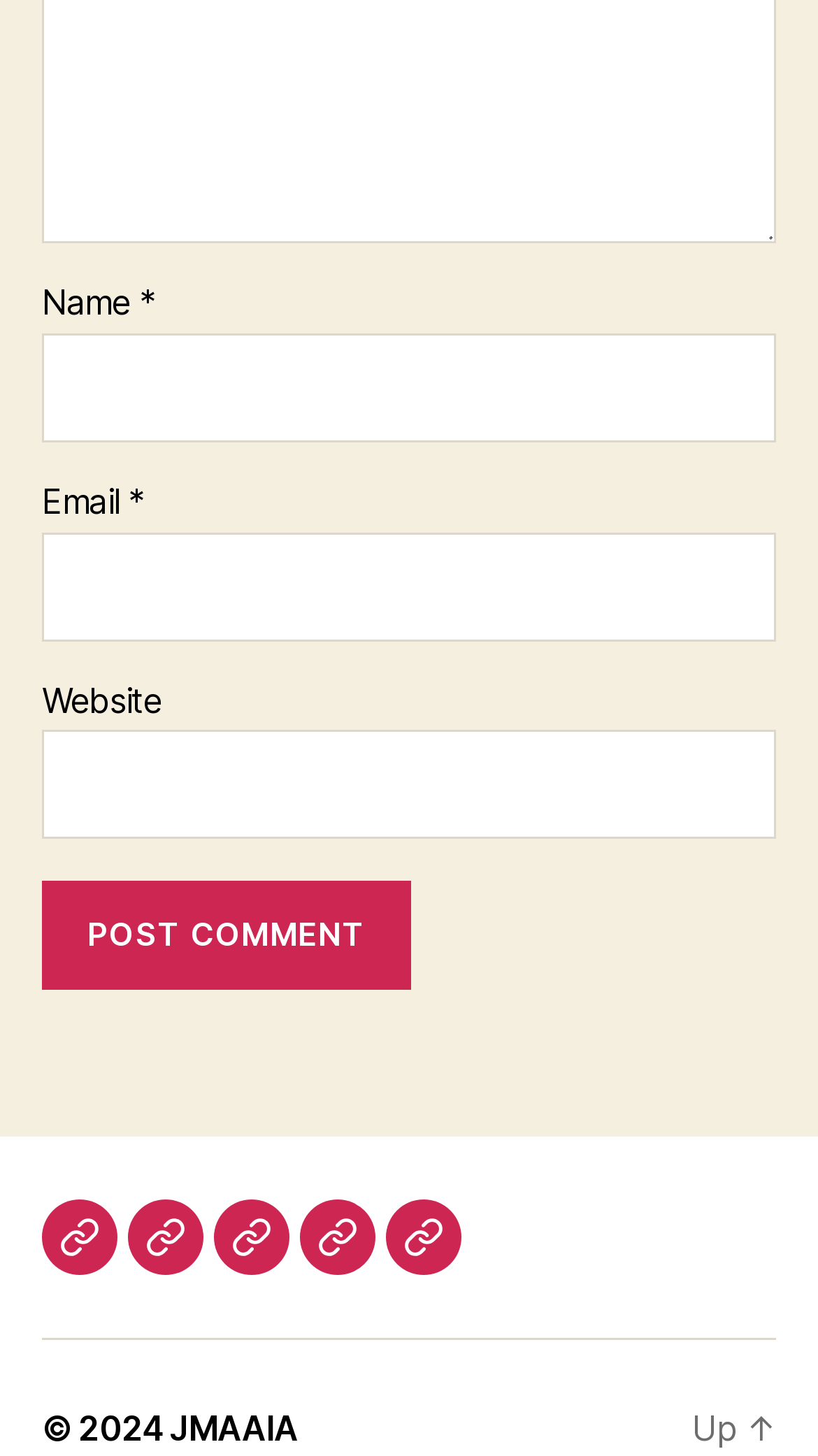Using a single word or phrase, answer the following question: 
How many social links are available?

5